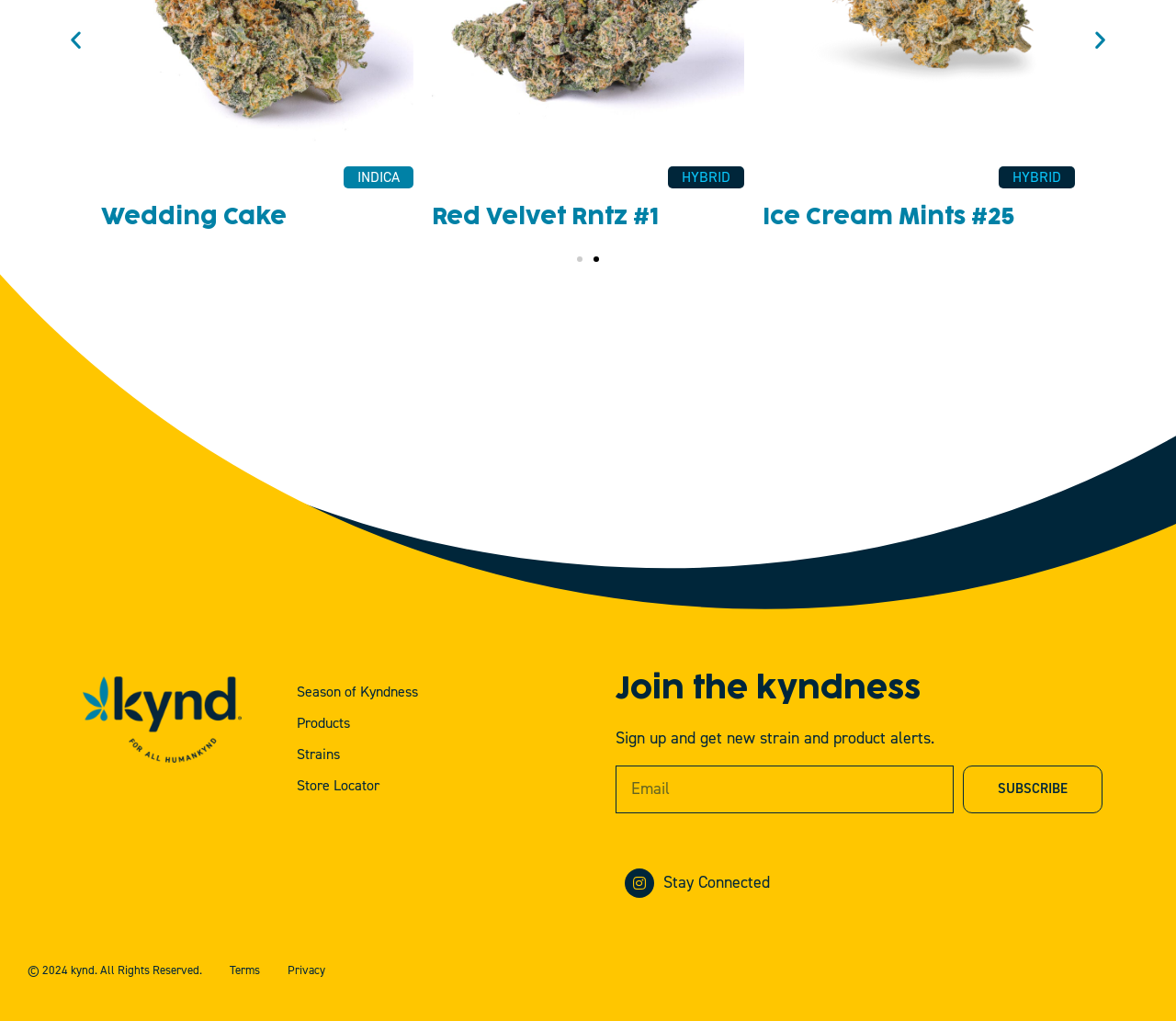Identify the bounding box coordinates of the section that should be clicked to achieve the task described: "Go to Products".

[0.236, 0.693, 0.371, 0.723]